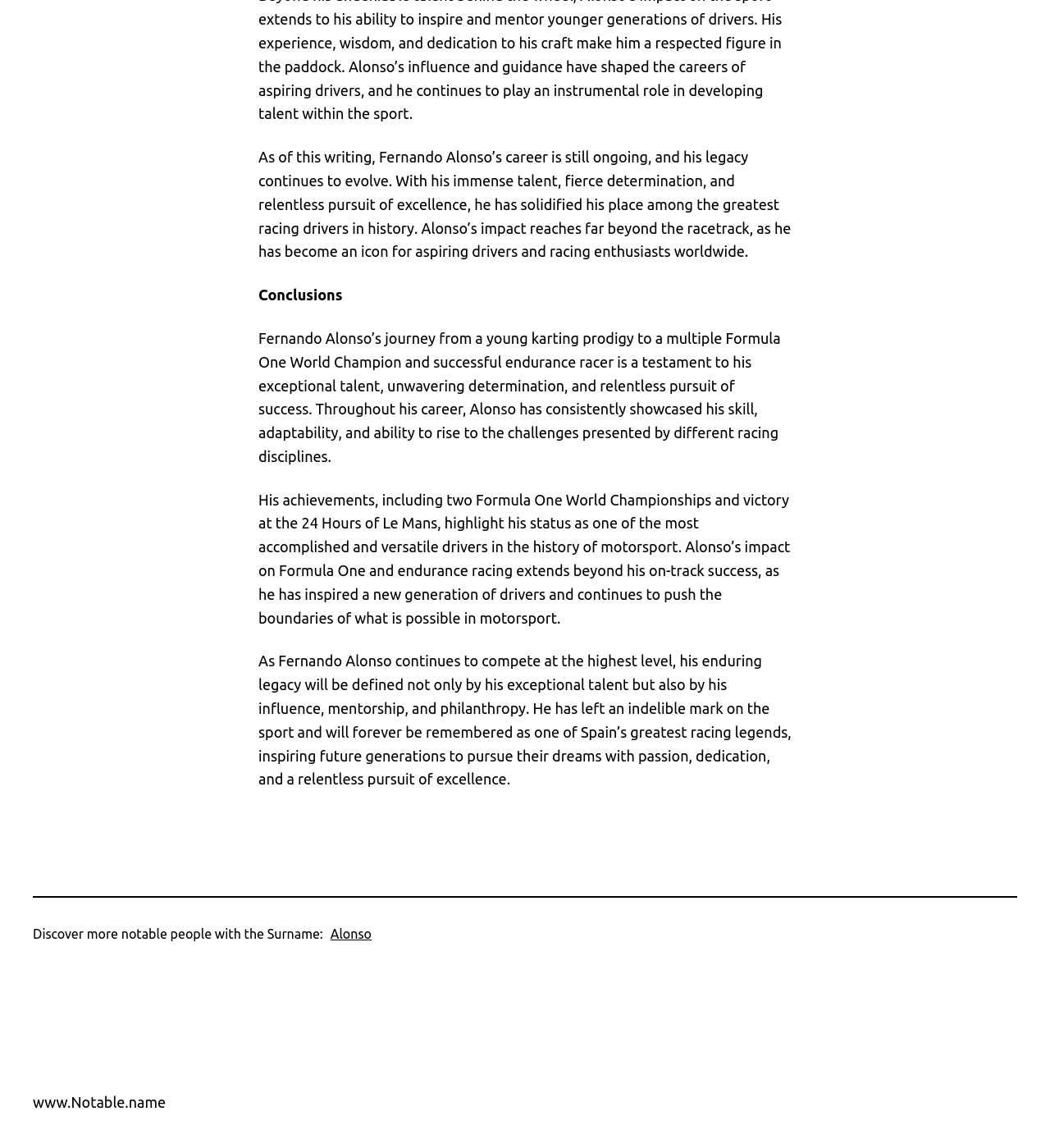What is the name of the racing discipline mentioned in the text?
By examining the image, provide a one-word or phrase answer.

Formula One